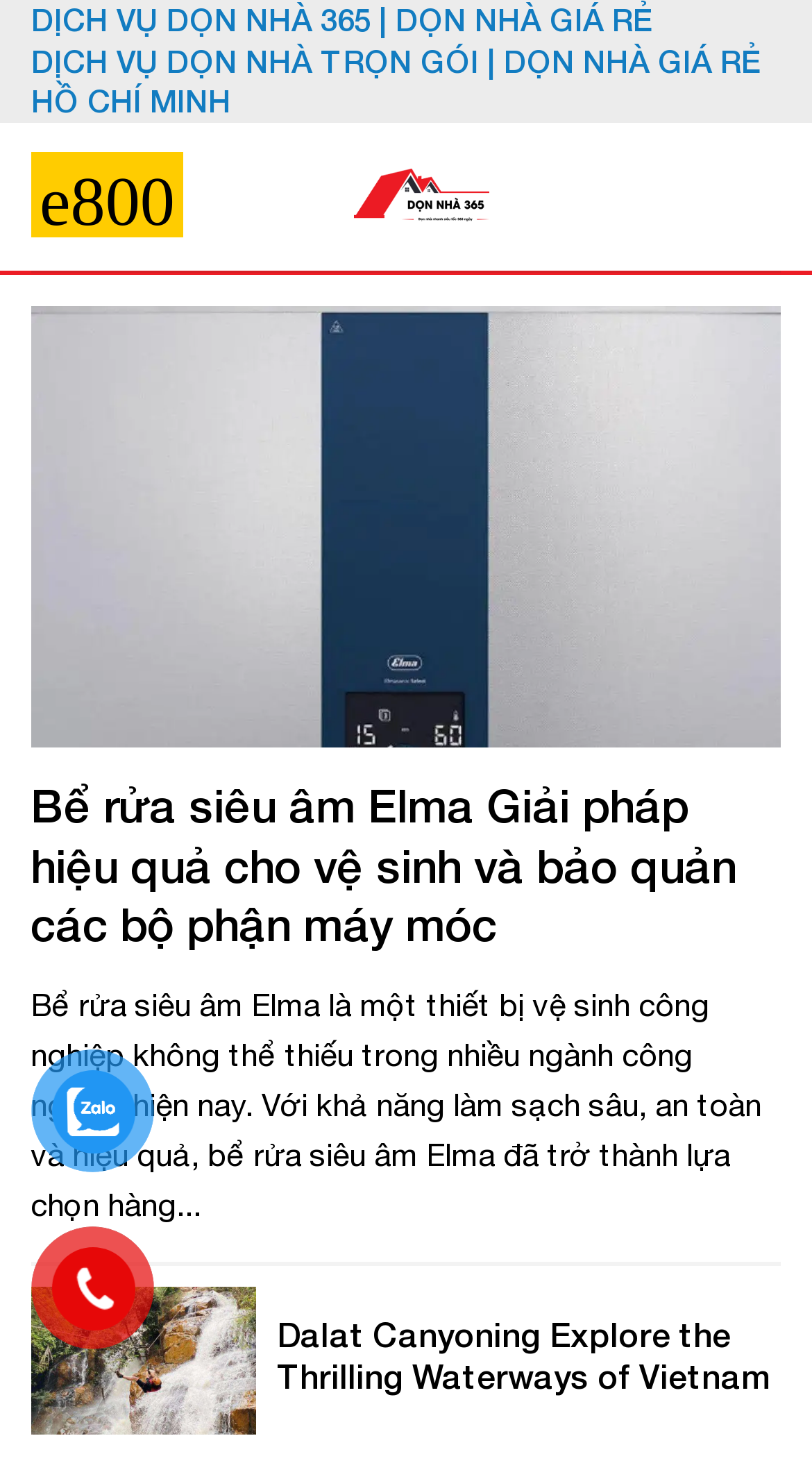Observe the image and answer the following question in detail: What is the topic of the second section?

The second section of the webpage is indicated by the heading element 'Bể rửa siêu âm Elma Giải pháp hiệu quả cho vệ sinh và bảo quản các bộ phận máy móc'. This section appears to be discussing the topic of Bể rửa siêu âm Elma, which is a type of industrial cleaning device.